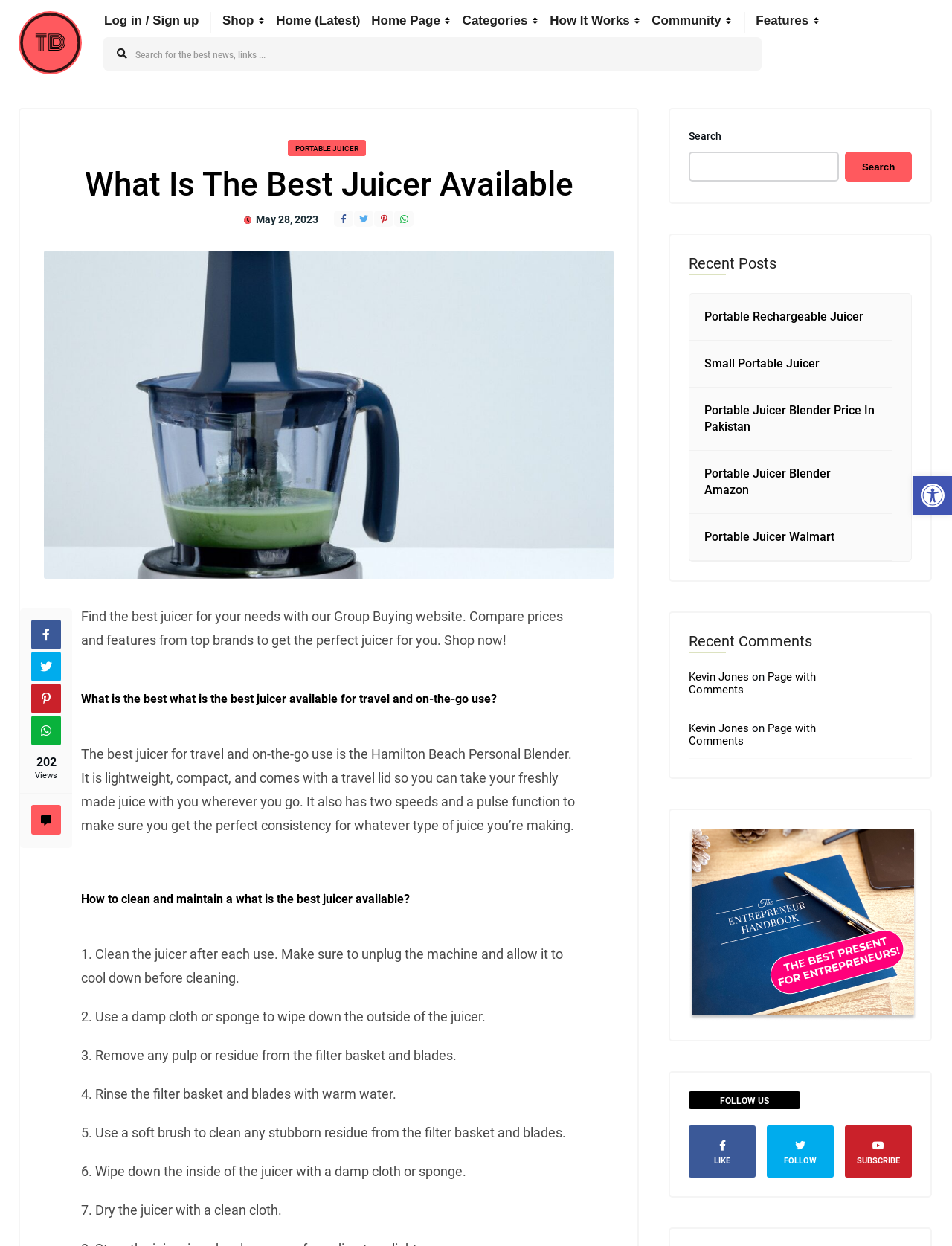Please identify the bounding box coordinates of where to click in order to follow the instruction: "Search for the best news, links...".

[0.14, 0.03, 0.784, 0.057]